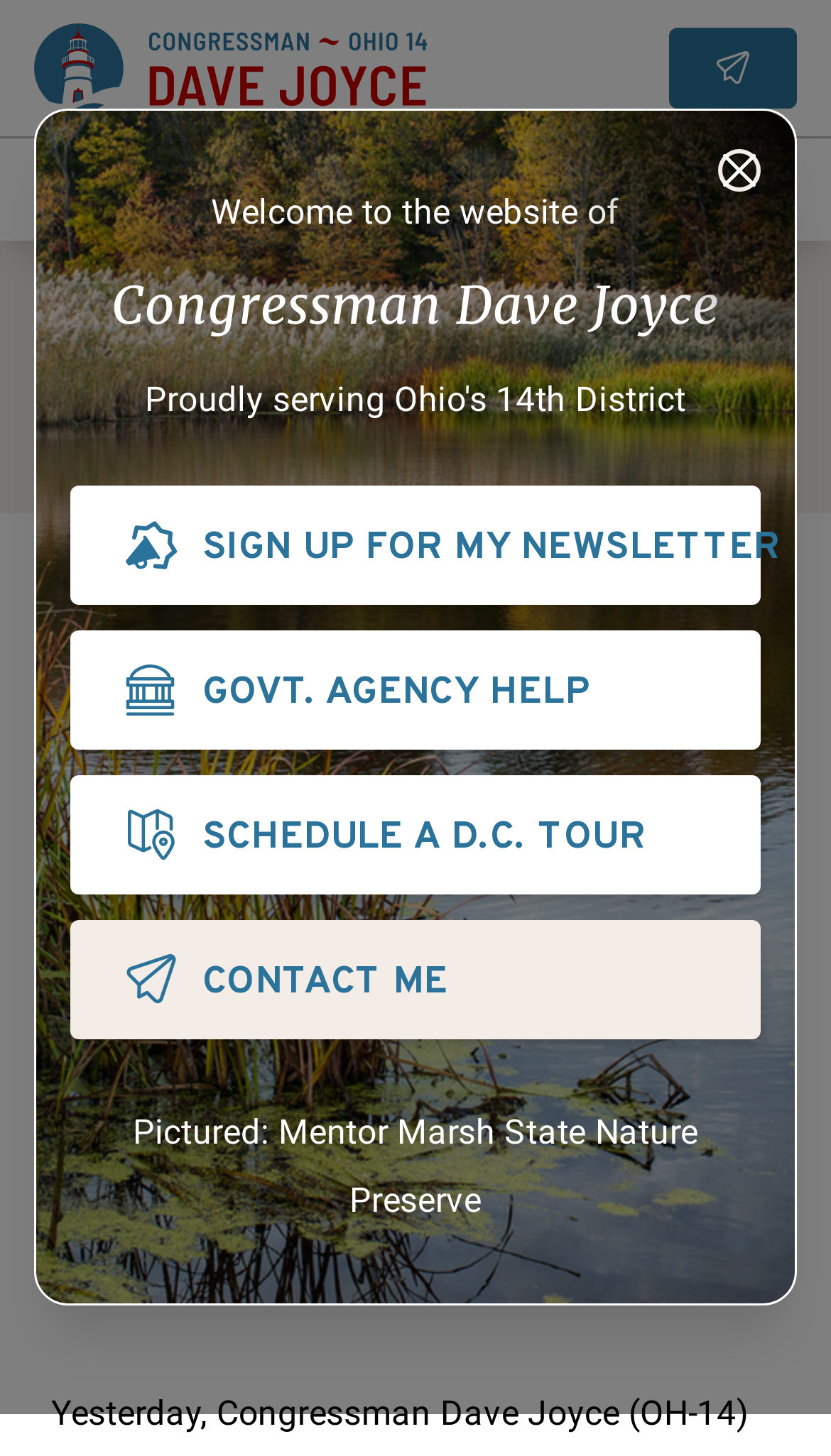Give a detailed explanation of the elements present on the webpage.

The webpage is about Congressman Dave Joyce, with a focus on his visit to ASHTA Chemical, a leading manufacturer of various chemicals, in Ashtabula County. 

At the top of the page, there is a modal dialog with a close button at the top right corner. Below the dialog, there is a heading that reads "Welcome to the website of Congressman Dave Joyce". 

To the right of the heading, there are three static text elements, "Proudly serving", "14th", and "District", which are likely part of the congressman's title. 

Below these elements, there are four buttons: "SIGN UP FOR MY NEWSLETTER", "GOVT. AGENCY HELP", "SCHEDULE A D.C. TOUR", and "CONTACT ME". Each button has a generic element with the same text inside.

On the top left corner, there are navigation links: "Home", "Contact Me", and a search button. Below these links, there is a horizontal separator line. 

On the top right corner, there are more navigation links: "ABOUT", "ISSUES", and "PRESS". The "PRESS" link has a sub-link "Resources" below it. 

The main content of the page starts with a heading that reads "Joyce Visits Ashtabula County Manufacturer, State Senator Sean O’Brien Joins". Below the heading, there is a static text element with the date "Aug 14, 2019". 

There is a large image on the page, with a caption "Pictured: Mentor Marsh State Nature Preserve" at the bottom. 

At the bottom of the page, there are more links: "Economy & Jobs" and "Press", each with a corresponding button. There are also social media sharing links: "share on facebook", "share on twitter", and "share on email".